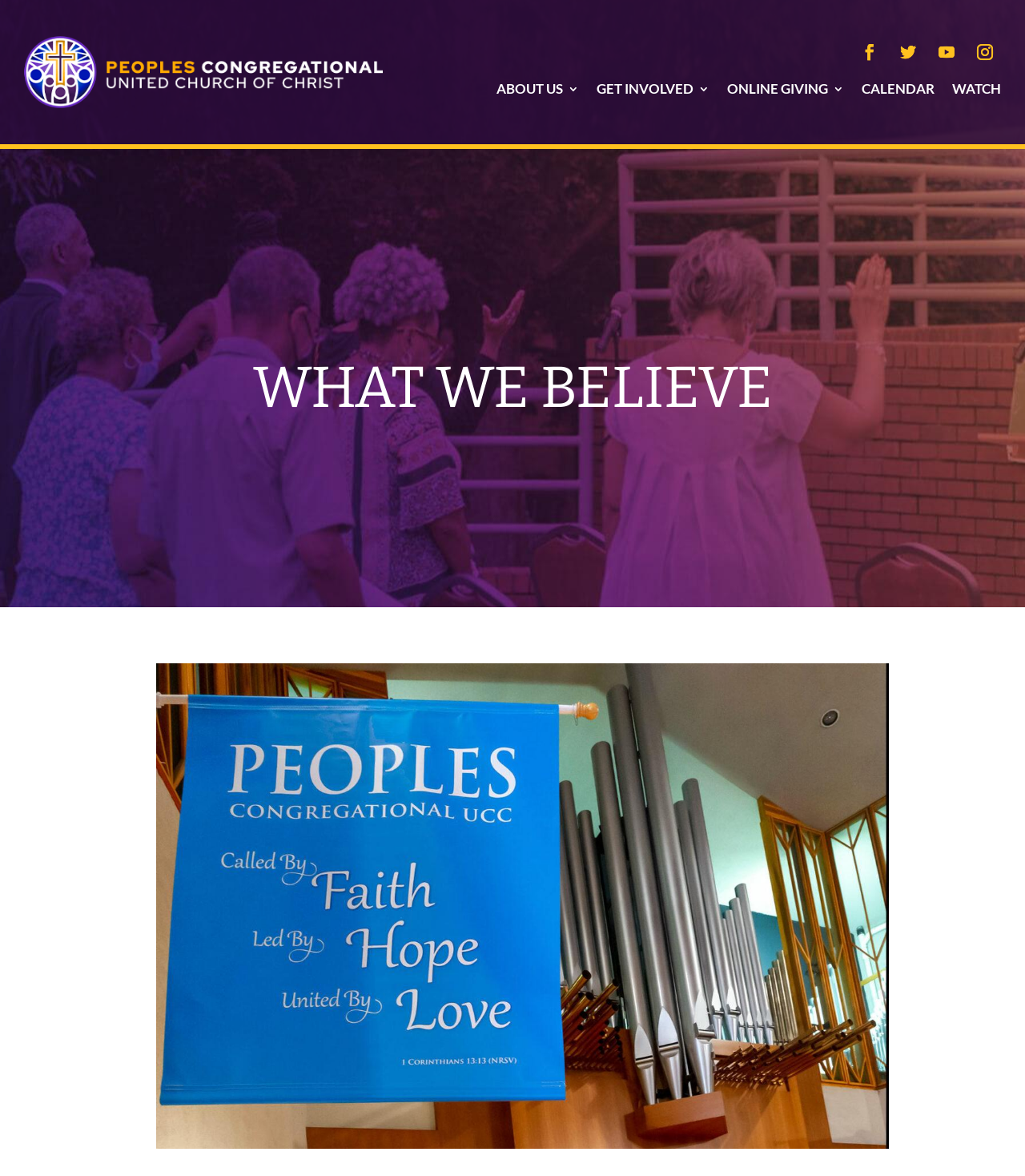Provide an in-depth caption for the webpage.

The webpage is about the People's Congregational United Church of Christ, specifically highlighting their beliefs. At the top left, there is a link with an accompanying image. On the top right, there are four social media links, represented by icons. Below these, there are five main navigation links: "ABOUT US", "GET INVOLVED", "ONLINE GIVING", "CALENDAR", and "WATCH", which are evenly spaced and centered at the top of the page.

The main content of the page is headed by a large title "WHAT WE BELIEVE", which spans almost the entire width of the page. Below this title, there is a large image that takes up most of the page's width and height, likely a background image or a visual representation of the church's beliefs.